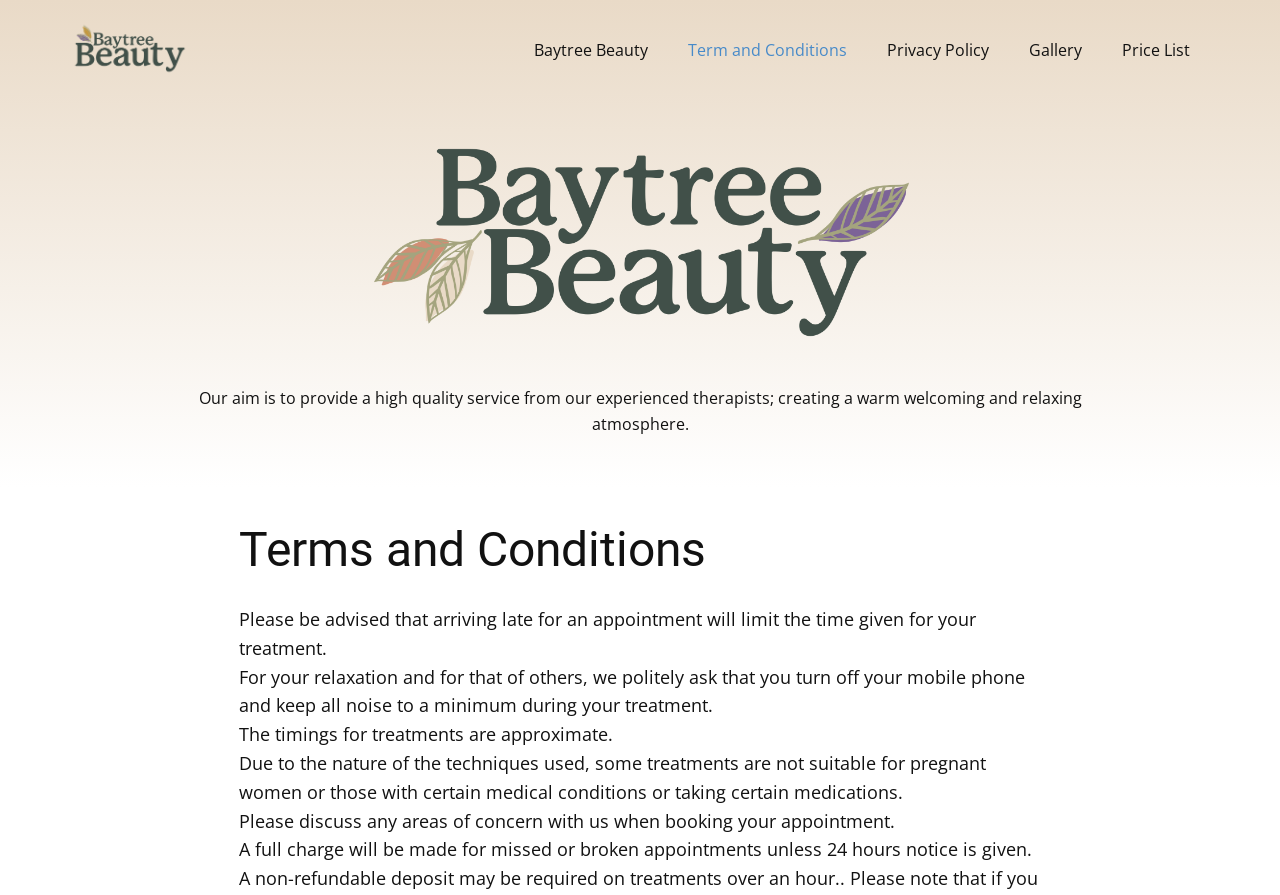What happens if I miss or break an appointment?
Using the image as a reference, give an elaborate response to the question.

According to the webpage, a full charge will be made for missed or broken appointments unless 24 hours notice is given, as stated in the StaticText element with bounding box coordinates [0.186, 0.936, 0.806, 0.962].